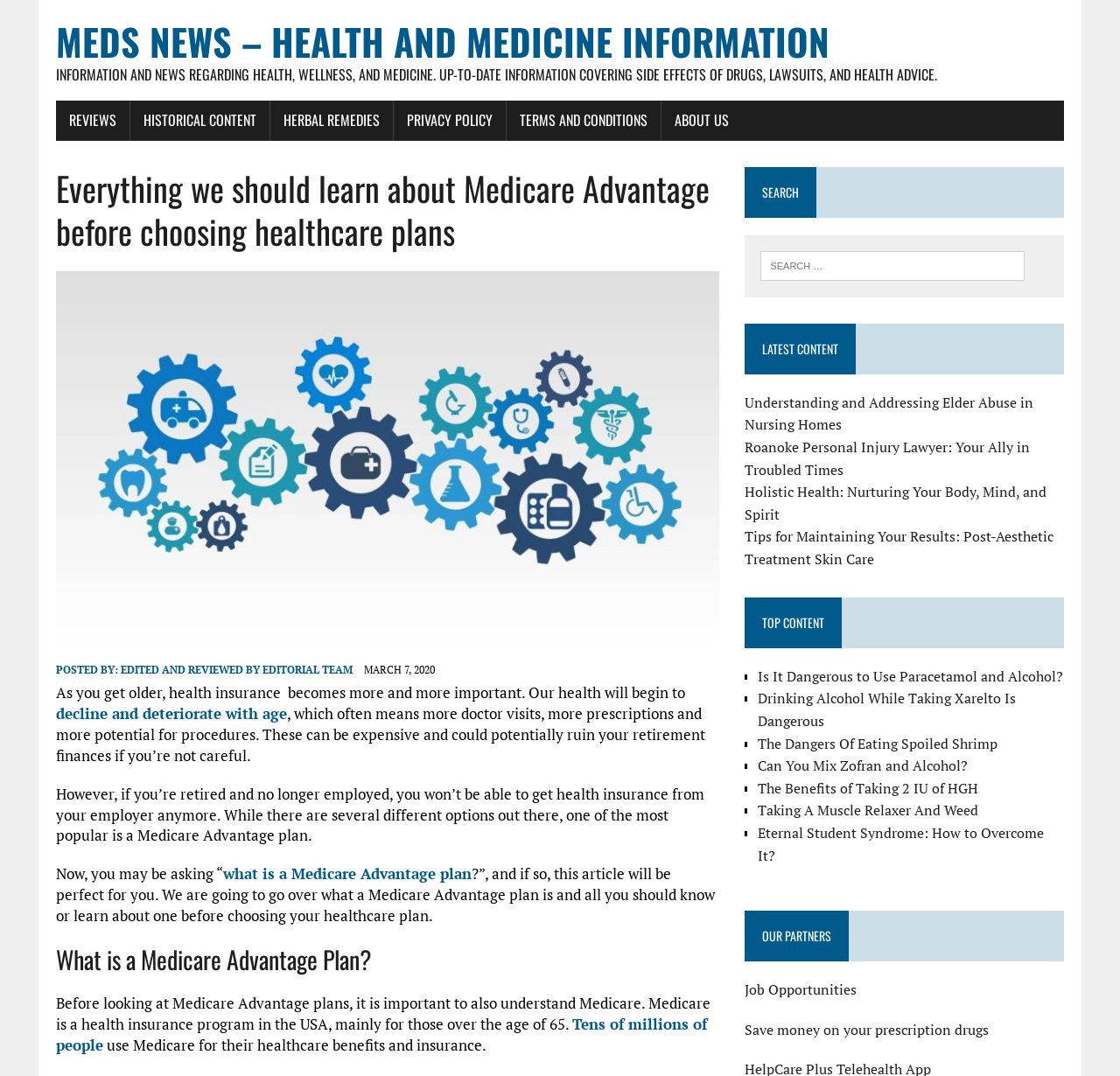Locate the bounding box coordinates of the area where you should click to accomplish the instruction: "Click on the 'REVIEWS' link".

[0.05, 0.094, 0.116, 0.131]